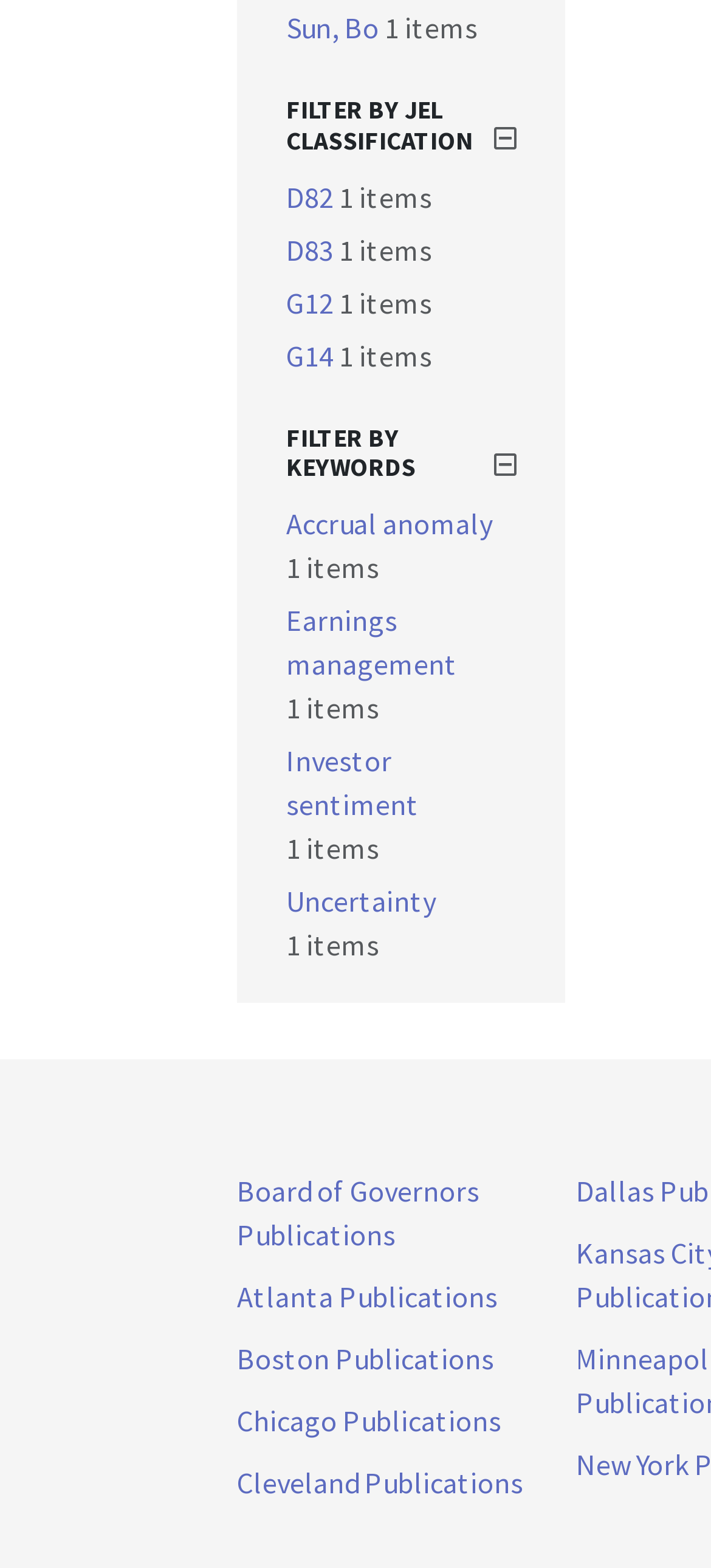Provide your answer to the question using just one word or phrase: What is the last filter under 'FILTER BY JEL CLASSIFICATION'?

G14